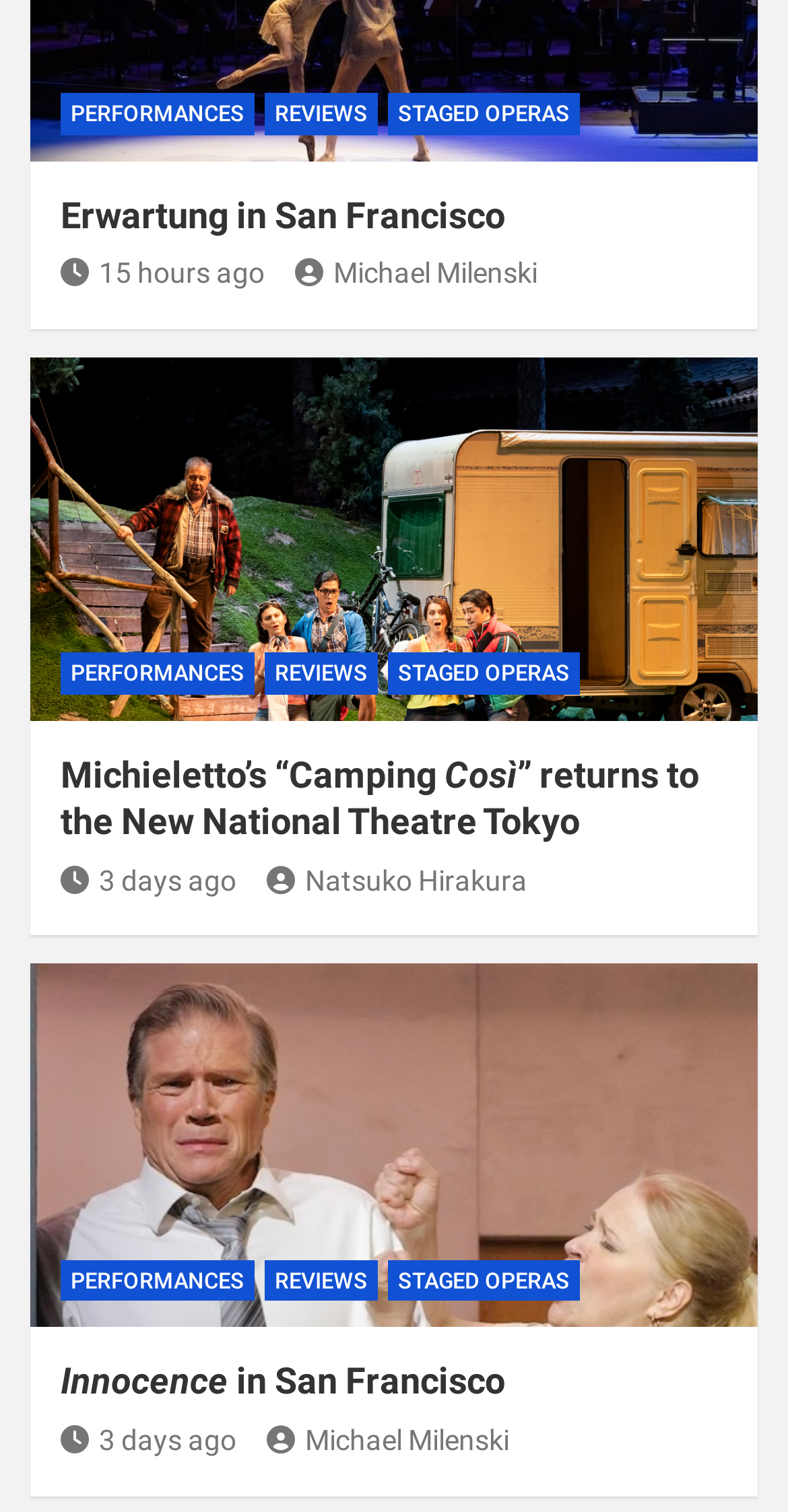Who wrote 'Erwartung in San Francisco'?
Using the image, elaborate on the answer with as much detail as possible.

The webpage has a heading 'Erwartung in San Francisco' with a link to the same title, and below it, there is a link with the author's name, ' Michael Milenski', indicating that Michael Milenski wrote 'Erwartung in San Francisco'.